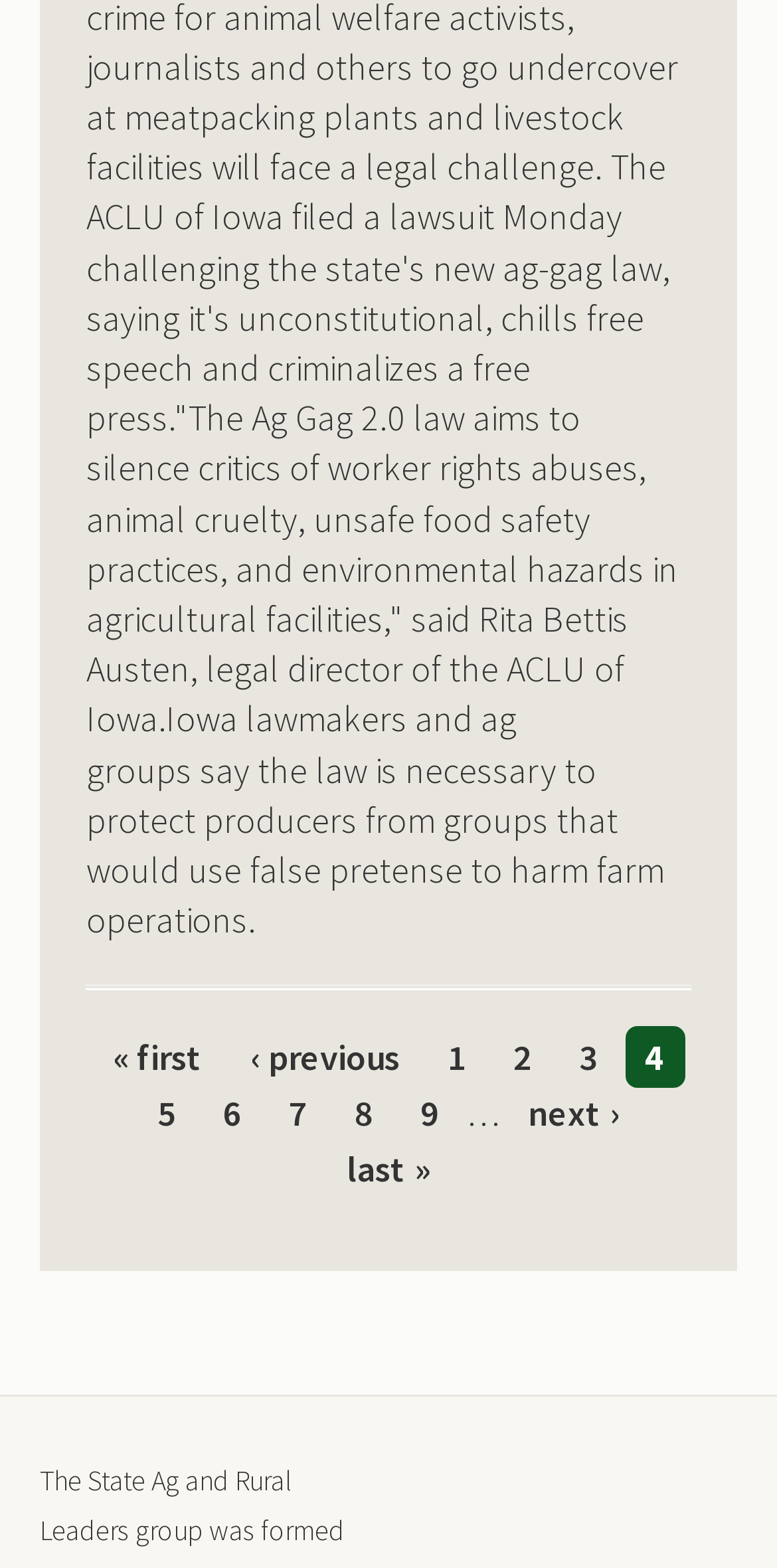Determine the bounding box coordinates for the element that should be clicked to follow this instruction: "go to the first page". The coordinates should be given as four float numbers between 0 and 1, in the format [left, top, right, bottom].

[0.119, 0.657, 0.286, 0.693]